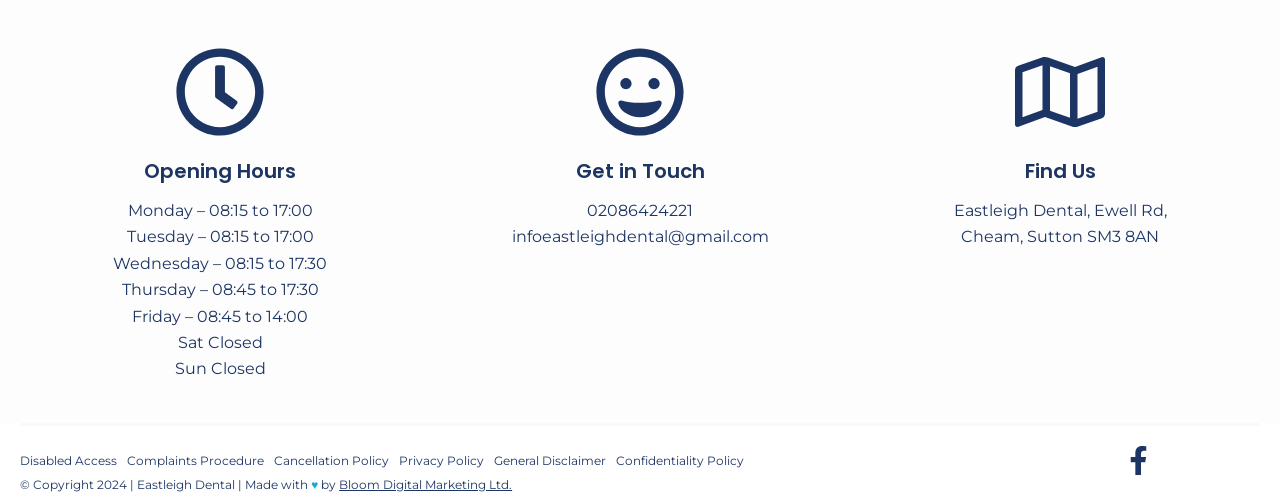Could you please study the image and provide a detailed answer to the question:
What is the phone number to get in touch?

I looked at the 'Get in Touch' section on the webpage, which provides contact information. The phone number listed is 02086424221.